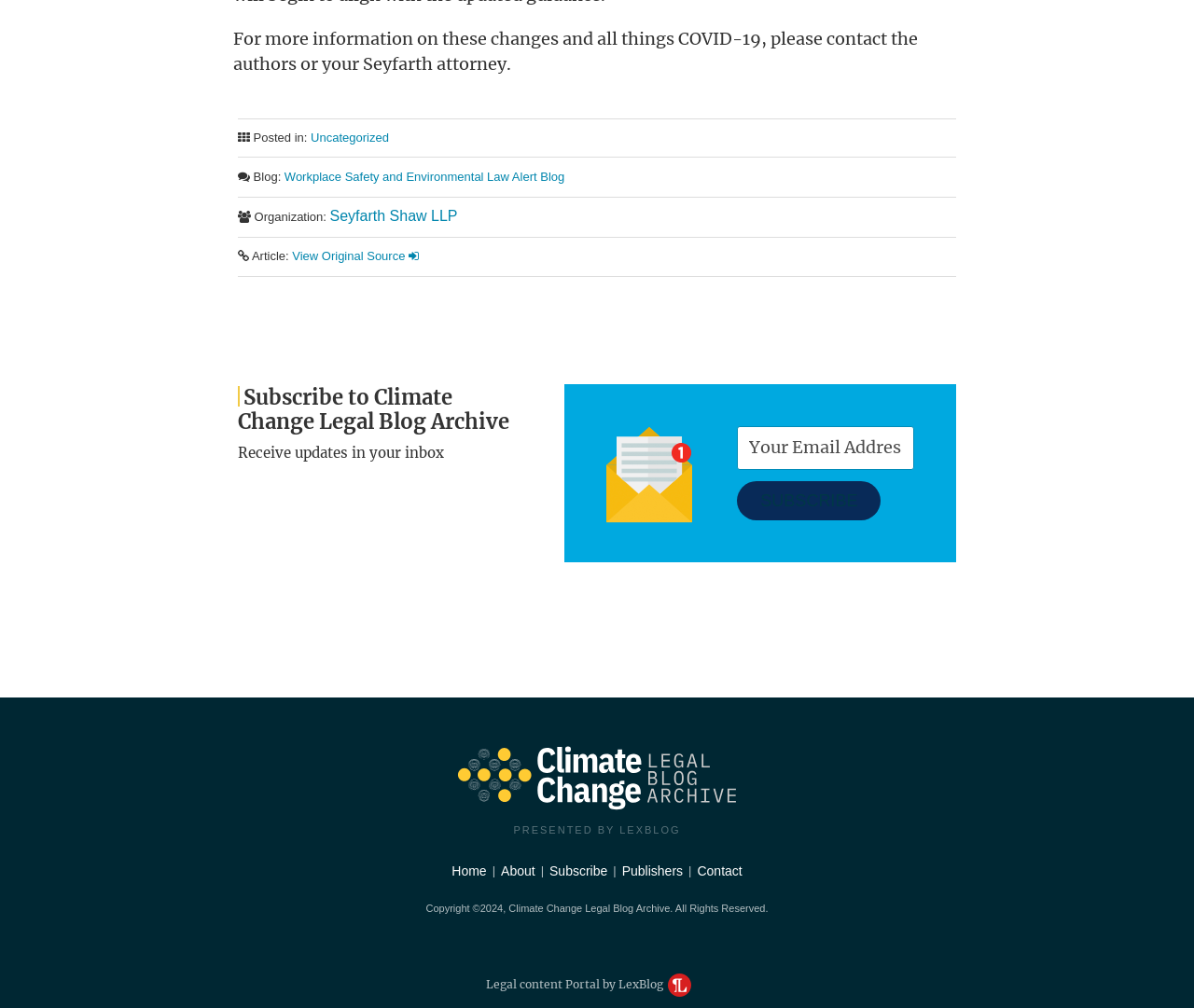Please answer the following query using a single word or phrase: 
What is the purpose of the textbox with the label 'Your Email Address'?

To subscribe to the blog